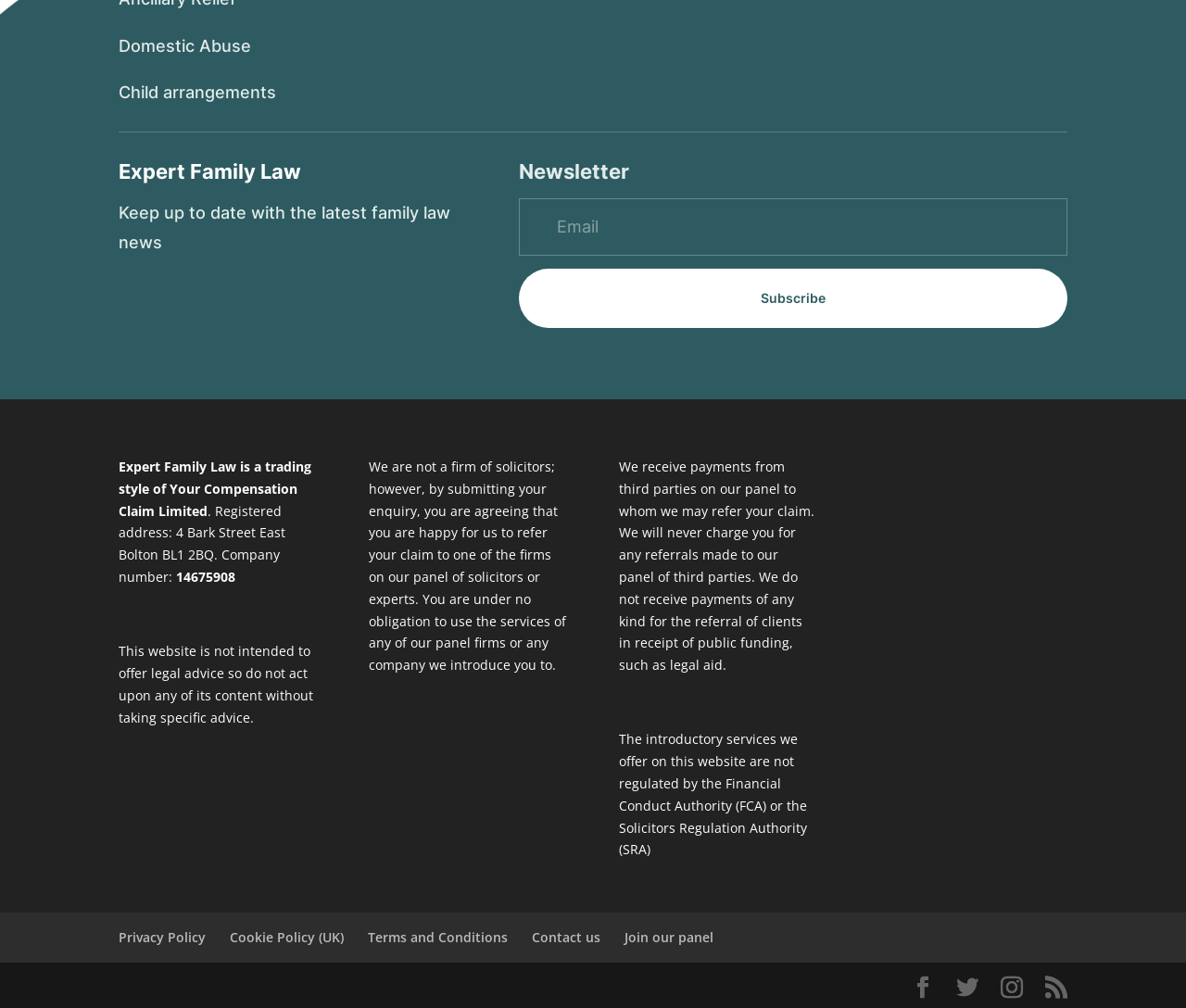Please determine the bounding box coordinates of the clickable area required to carry out the following instruction: "Subscribe to the newsletter". The coordinates must be four float numbers between 0 and 1, represented as [left, top, right, bottom].

[0.438, 0.267, 0.9, 0.325]